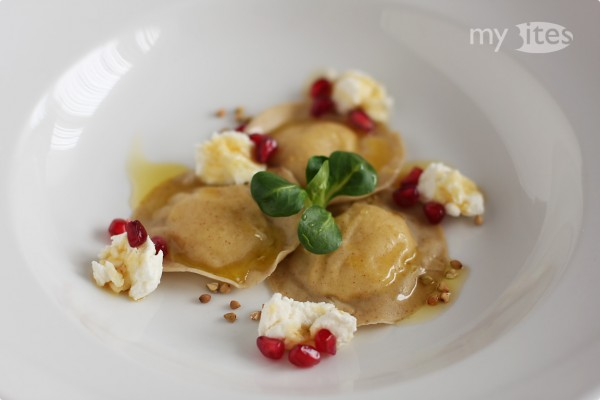Provide a one-word or one-phrase answer to the question:
What type of cheese is used in the dish?

Goat cheese